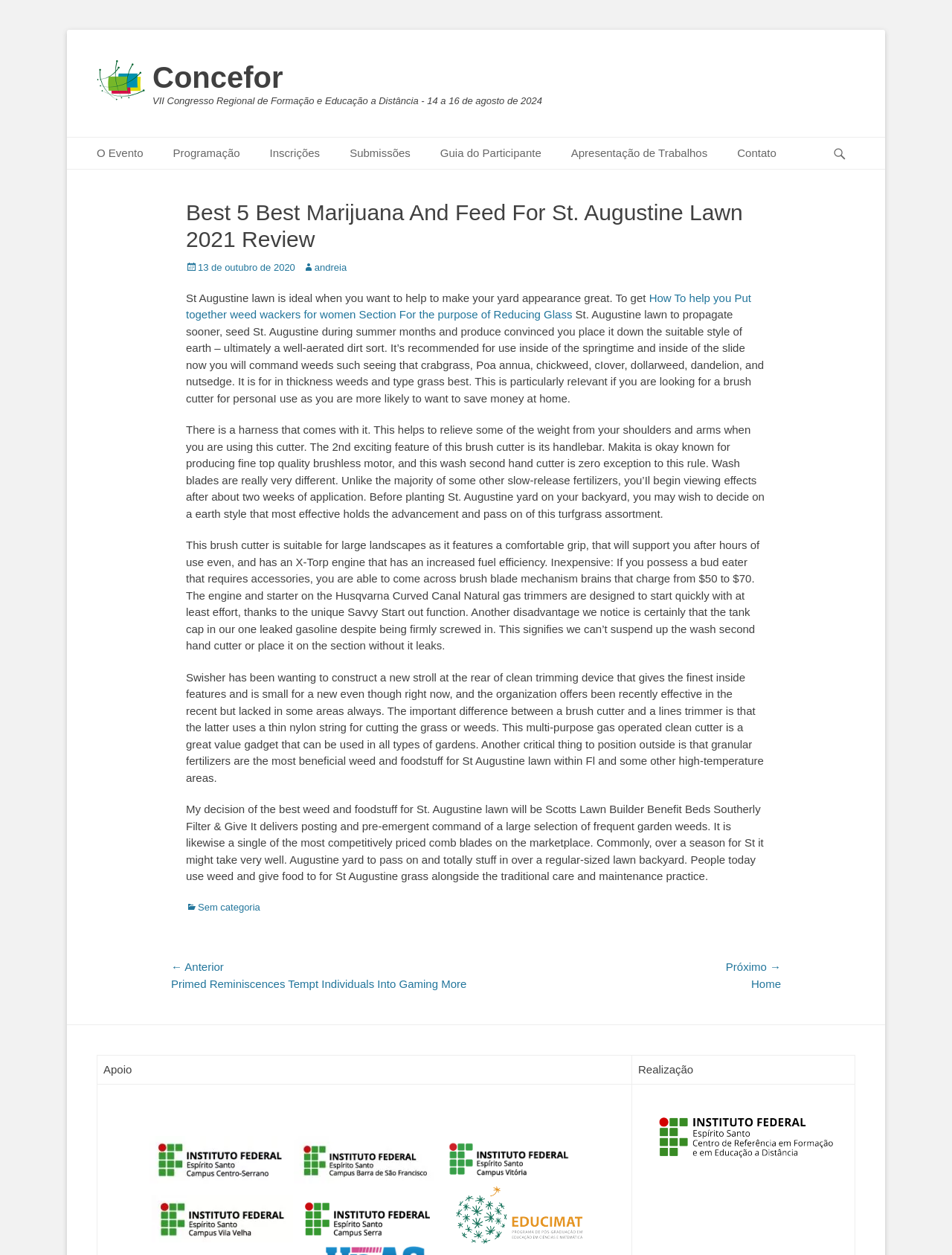Please answer the following question using a single word or phrase: What is the benefit of using Scotts Lawn Builder Benefit Beds Southerly Filter & Give?

Posting and pre-emergent control